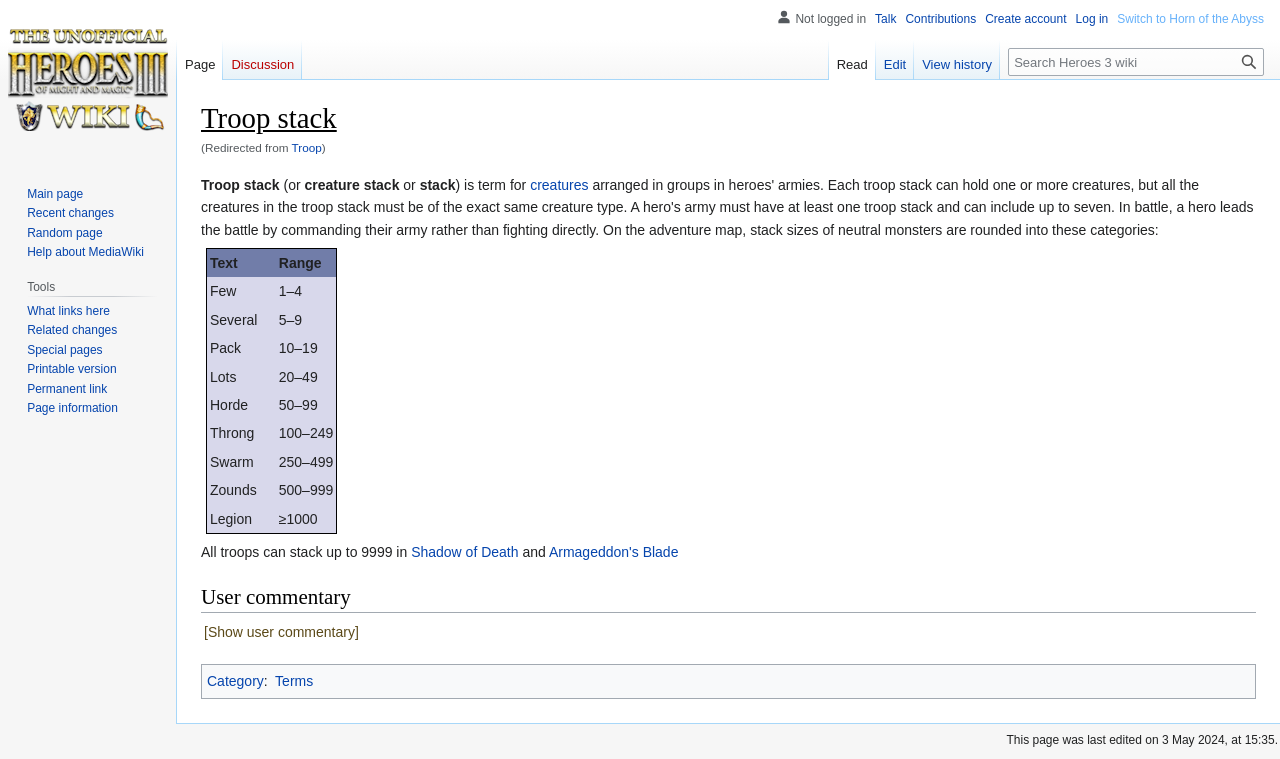For the following element description, predict the bounding box coordinates in the format (top-left x, top-left y, bottom-right x, bottom-right y). All values should be floating point numbers between 0 and 1. Description: Page information

[0.021, 0.528, 0.092, 0.547]